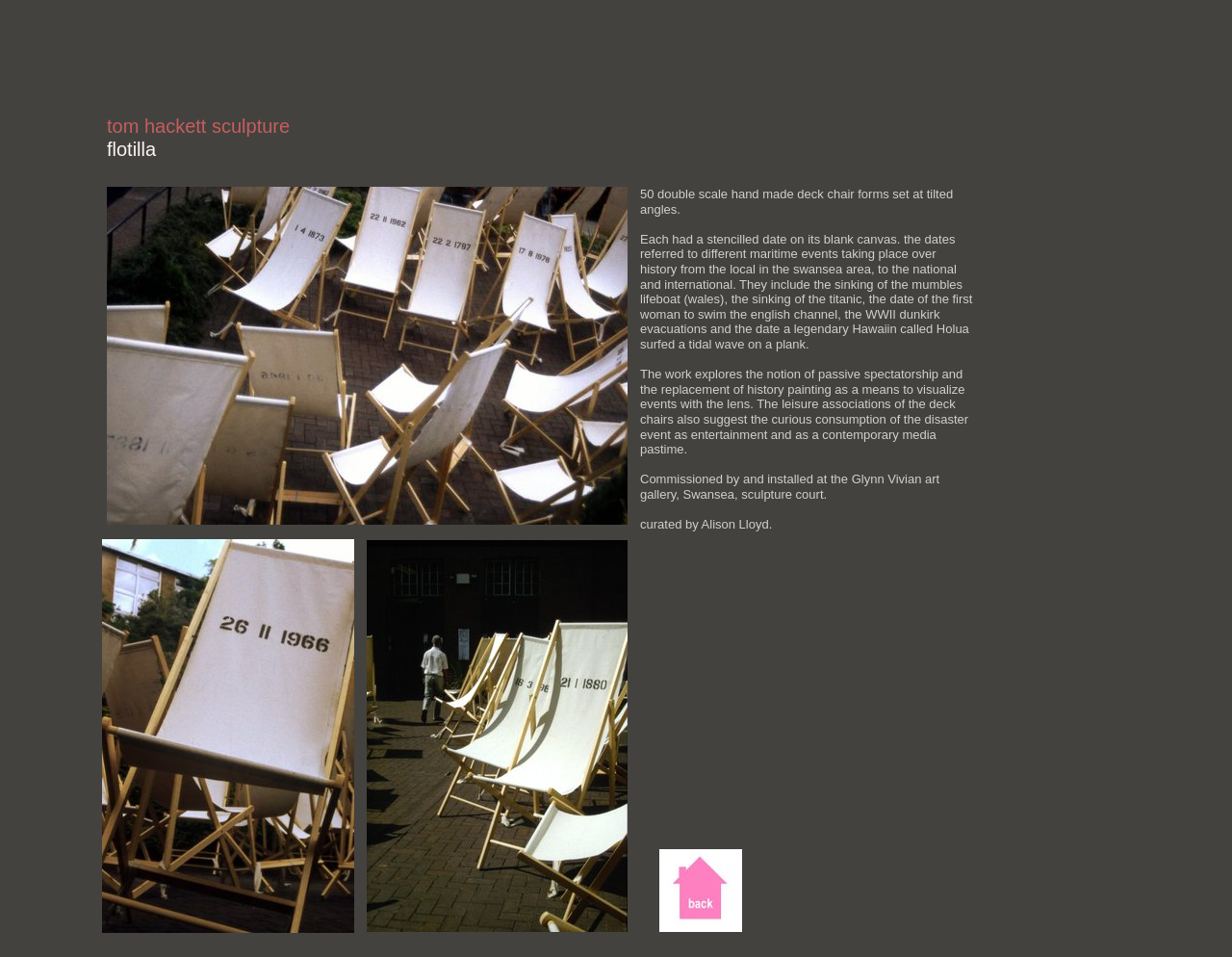Please answer the following question using a single word or phrase: 
What is the material of the deck chairs?

Canvas